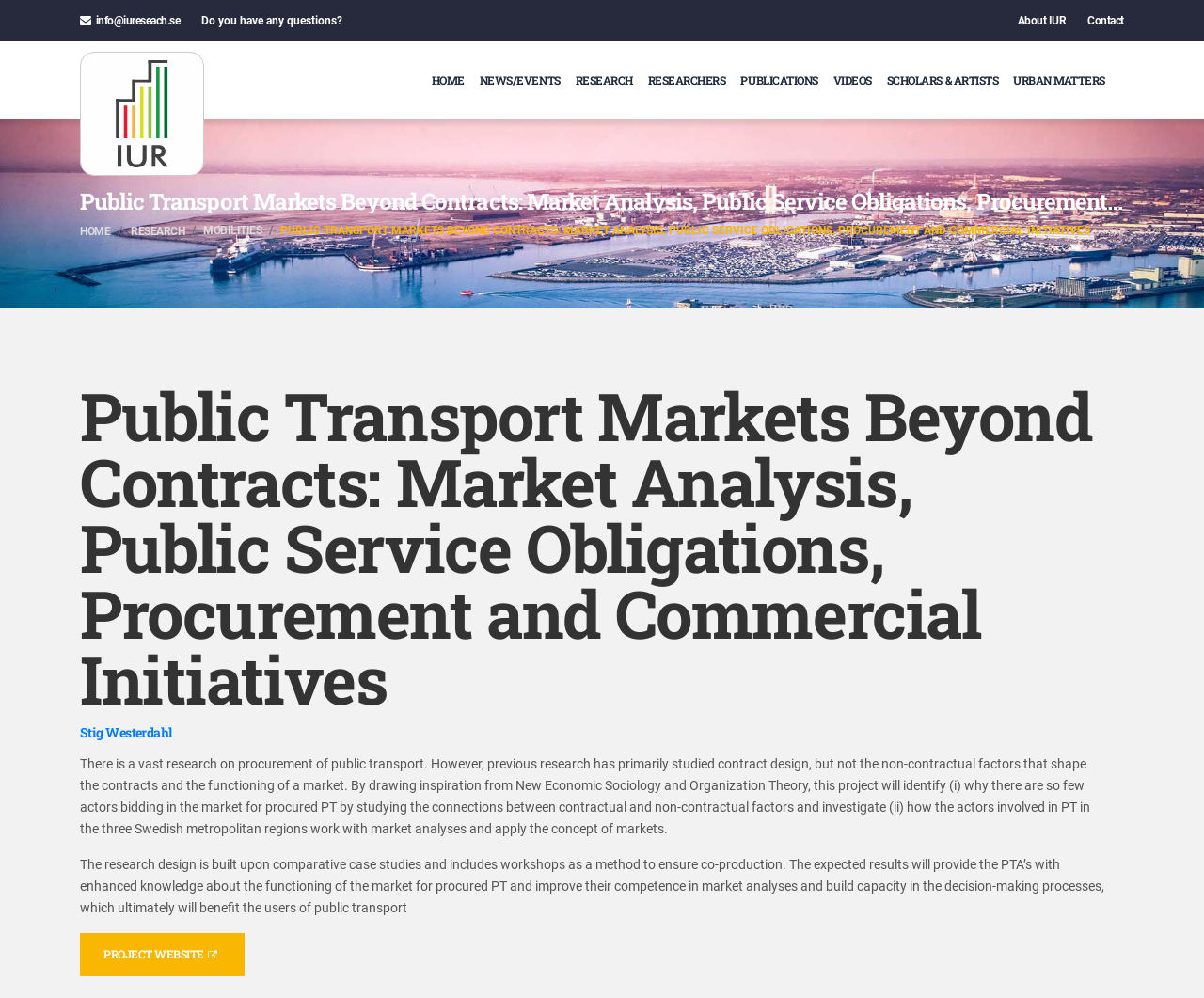Please respond to the question with a concise word or phrase:
Who is the author of the project?

Stig Westerdahl